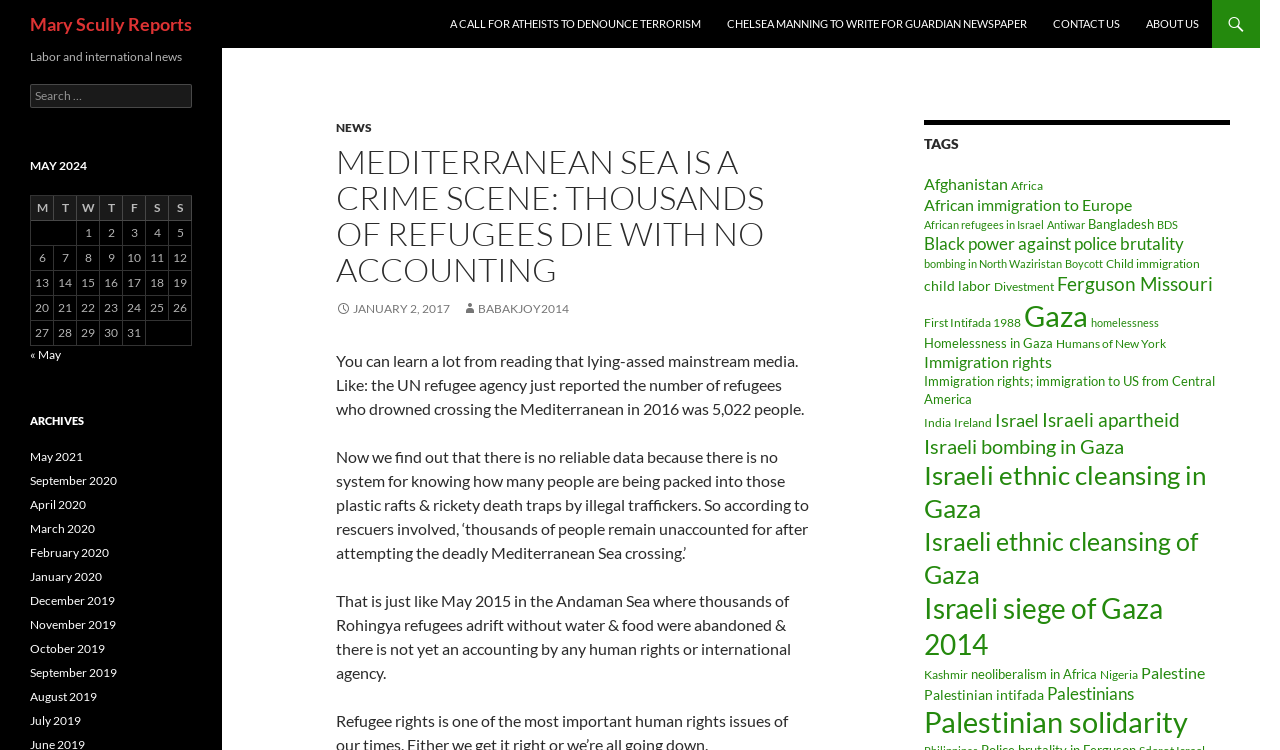What is the name of the author?
Based on the image, provide a one-word or brief-phrase response.

Mary Scully